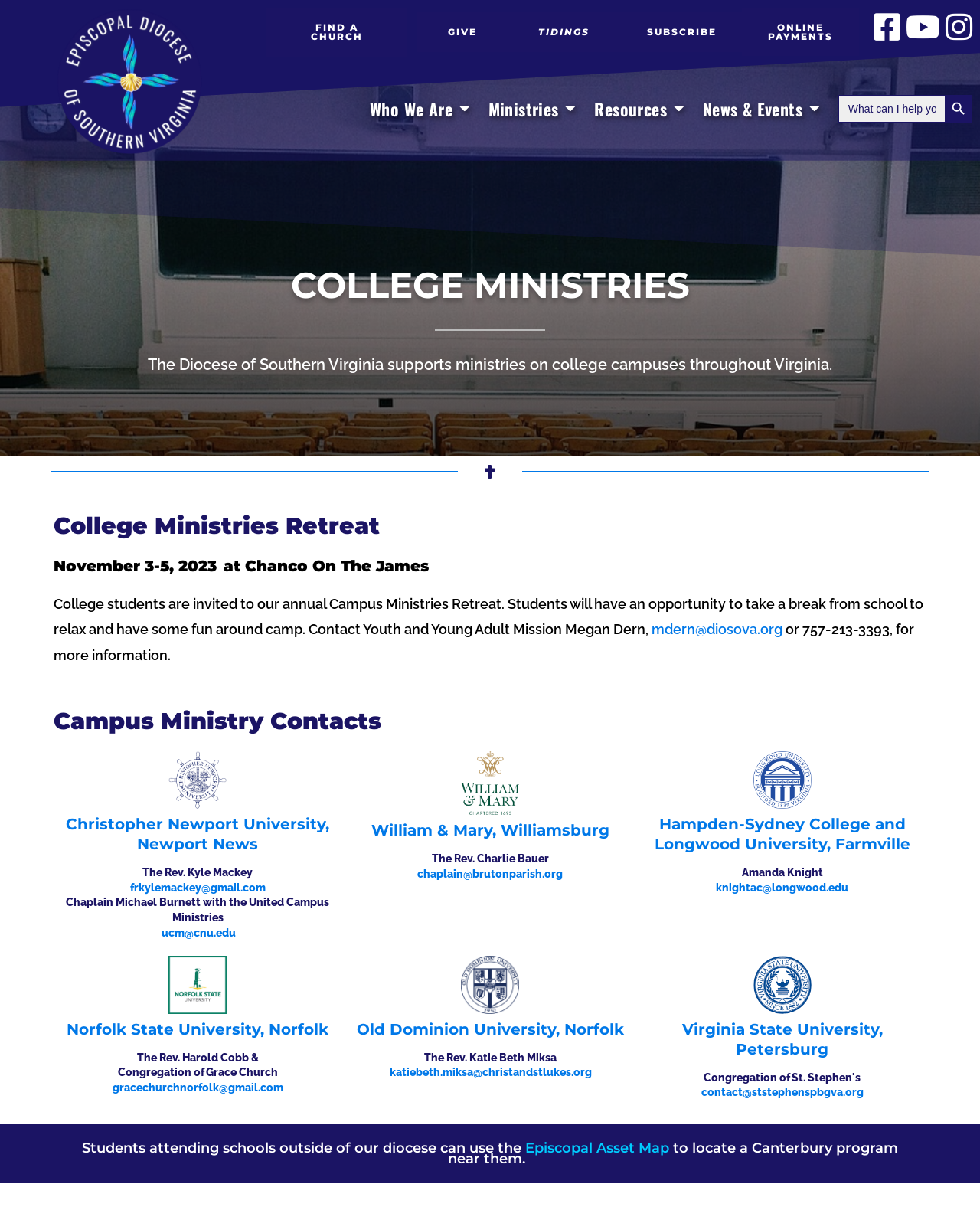Locate the bounding box coordinates of the item that should be clicked to fulfill the instruction: "Contact Megan Dern".

[0.665, 0.509, 0.798, 0.522]